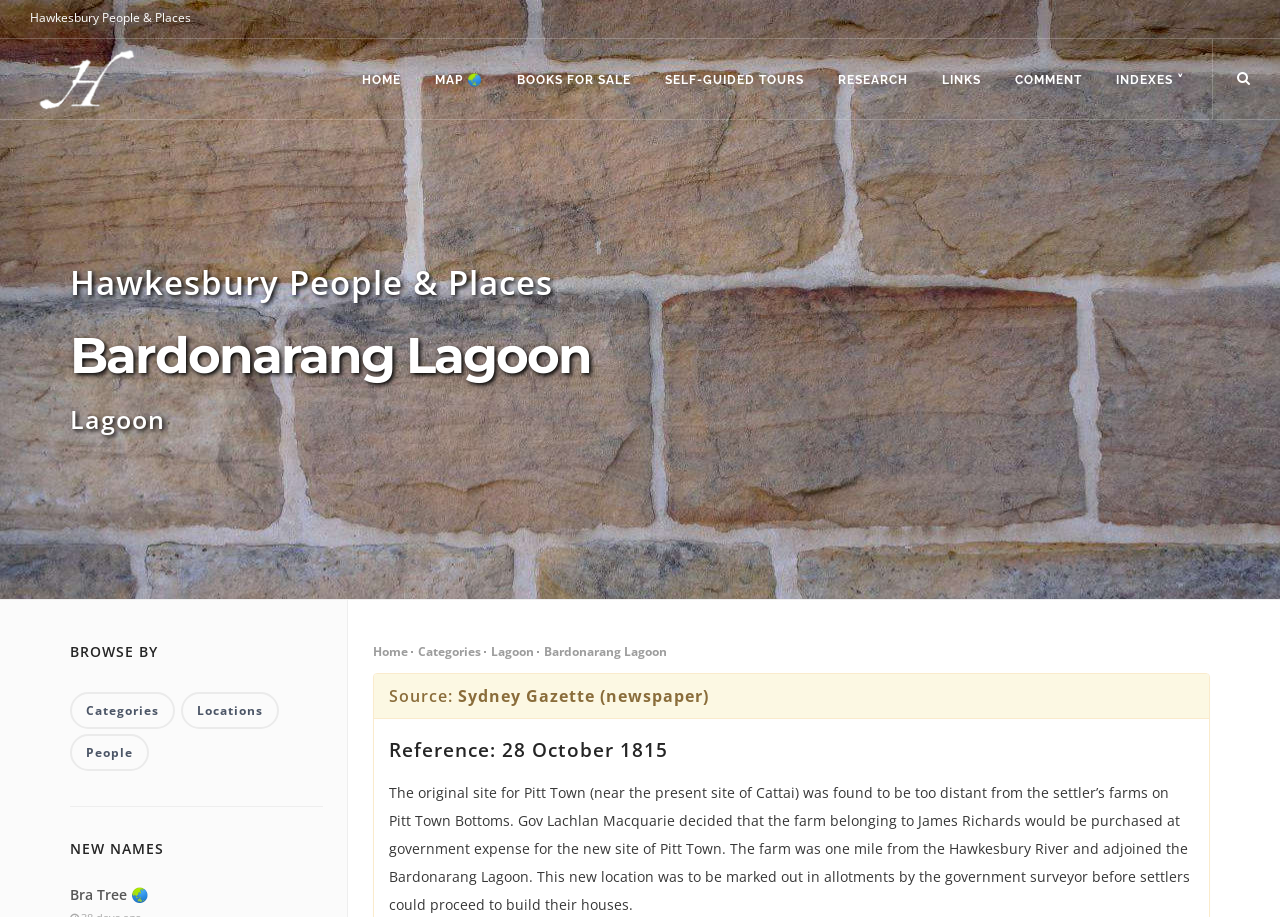Locate the bounding box coordinates of the element that should be clicked to fulfill the instruction: "View the article about Lines and Shadows at CPR".

None